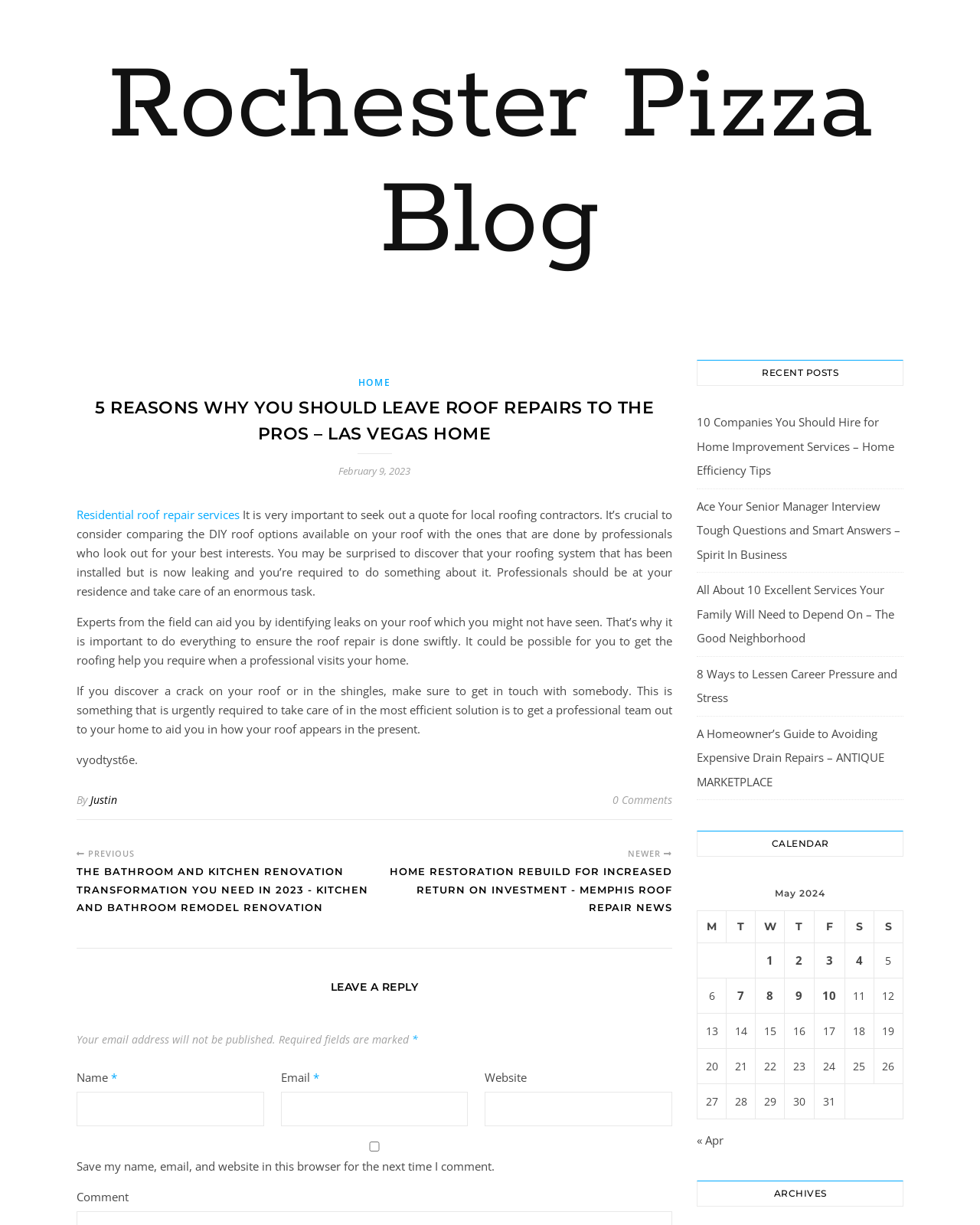Write a detailed summary of the webpage, including text, images, and layout.

This webpage appears to be a blog post titled "5 Reasons Why You Should Leave Roof Repairs To The Pros - Las Vegas Home" on the Rochester Pizza Blog. At the top, there is a link to the blog's homepage and a header with the title of the post. Below the title, there is a date "February 9, 2023" and a link to "Residential roof repair services".

The main content of the post is divided into four paragraphs, discussing the importance of seeking professional help for roof repairs. The text explains that professionals can identify leaks and provide efficient solutions, and that DIY options may not be sufficient.

On the right side of the page, there is a section titled "RECENT POSTS" with five links to other blog posts. Below that, there is a "CALENDAR" section displaying a table for May 2024, with links to posts published on specific dates.

At the bottom of the page, there is a comment section with fields for name, email, website, and a text box for leaving a comment. There is also a checkbox to save the user's information for future comments.

Additionally, there are links to other blog posts and a "PREVIOUS" and "NEWER" navigation at the bottom of the page.